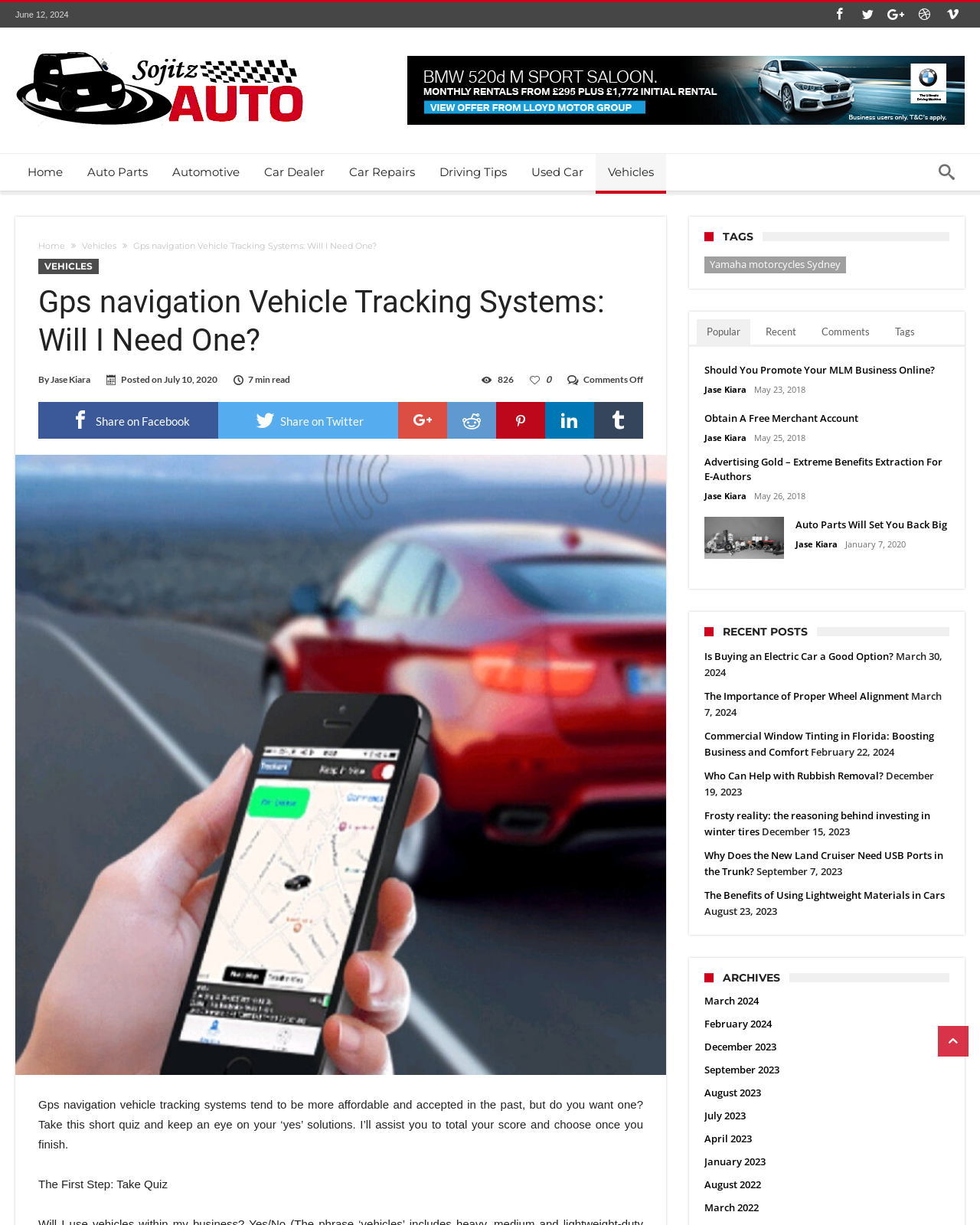What is the category of the article 'Should You Promote Your MLM Business Online?'? Examine the screenshot and reply using just one word or a brief phrase.

MLM Business